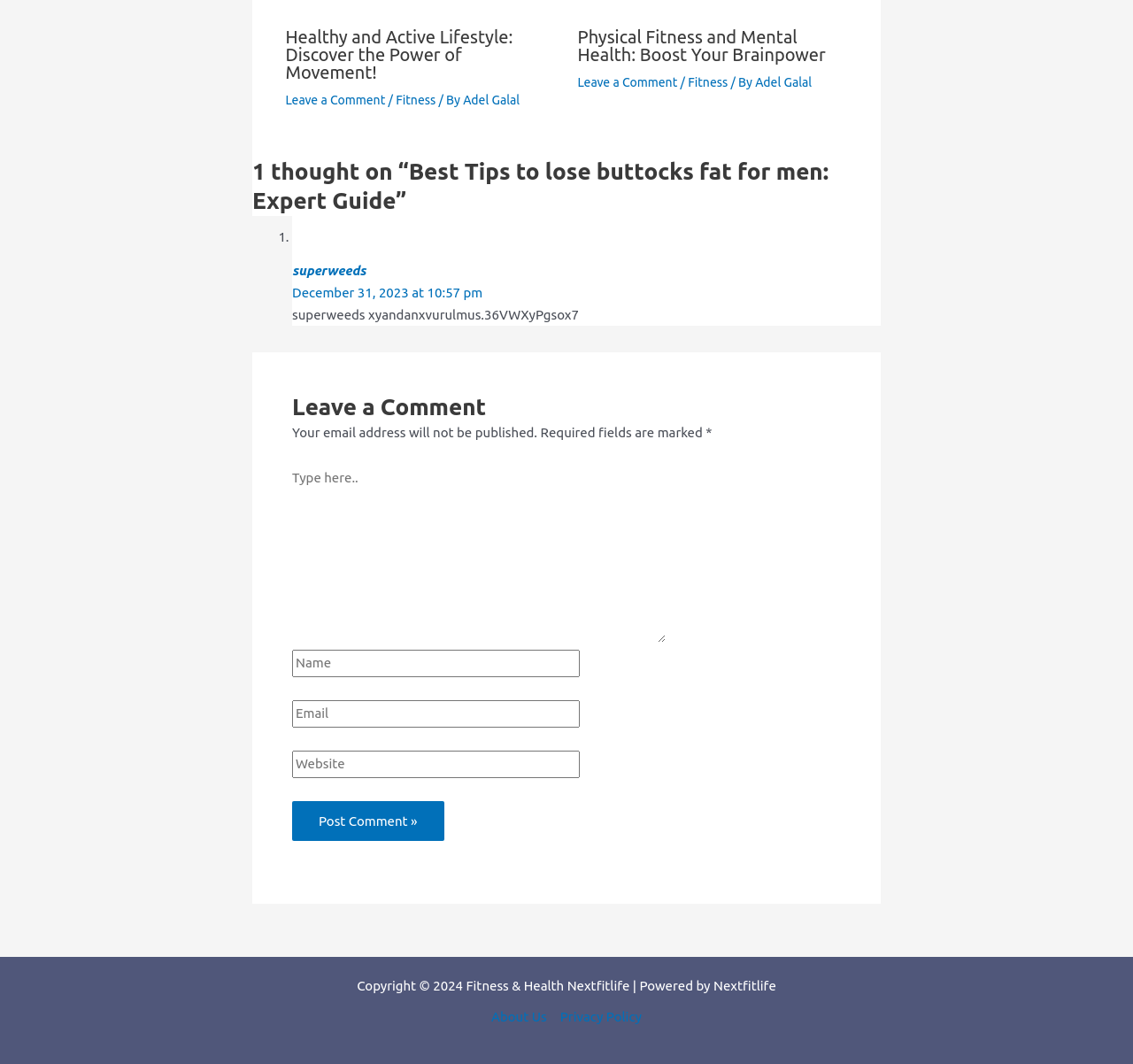Locate the bounding box for the described UI element: "Adel Galal". Ensure the coordinates are four float numbers between 0 and 1, formatted as [left, top, right, bottom].

[0.409, 0.087, 0.459, 0.1]